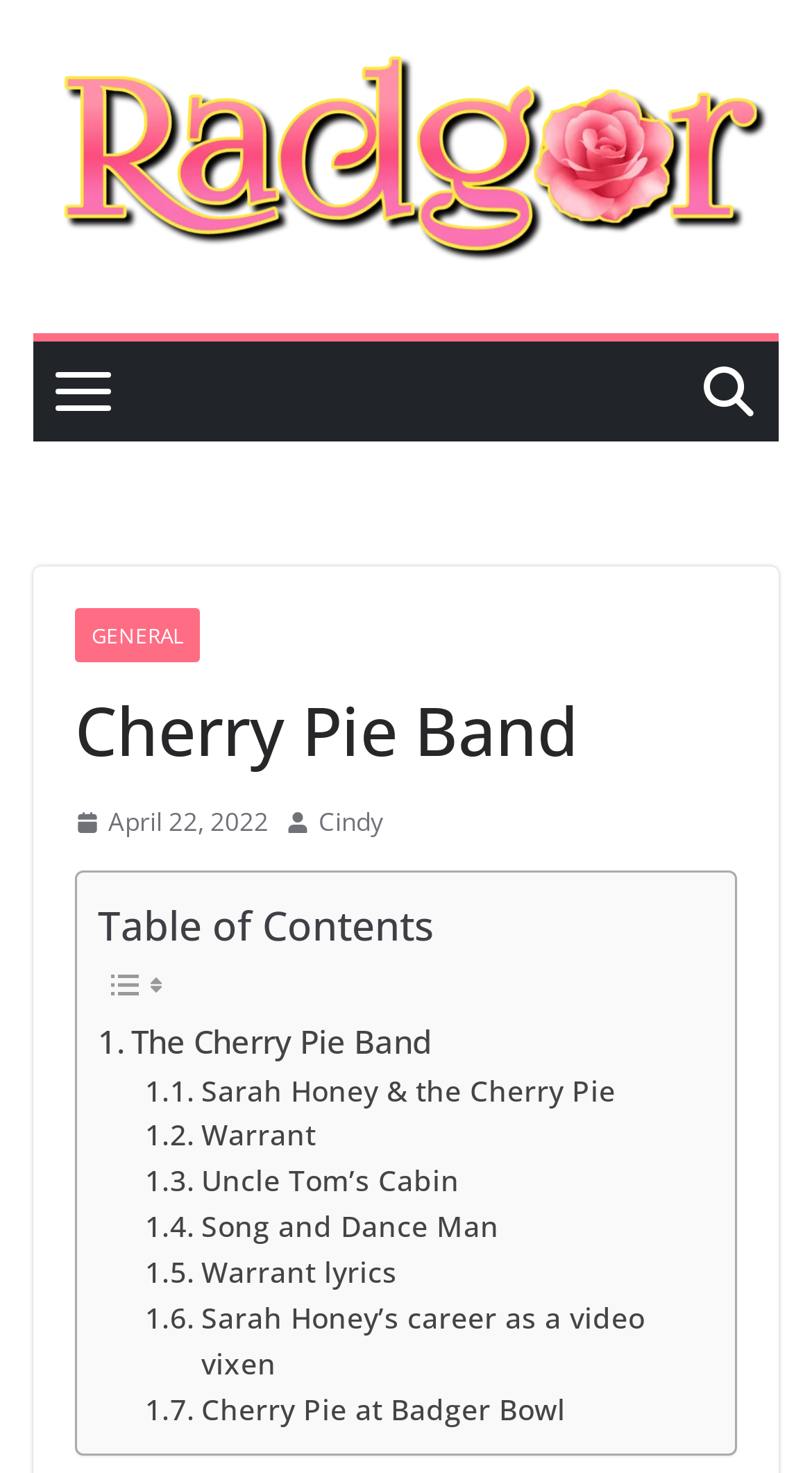Identify the bounding box coordinates necessary to click and complete the given instruction: "Click on the Radgor link".

[0.041, 0.034, 0.959, 0.179]